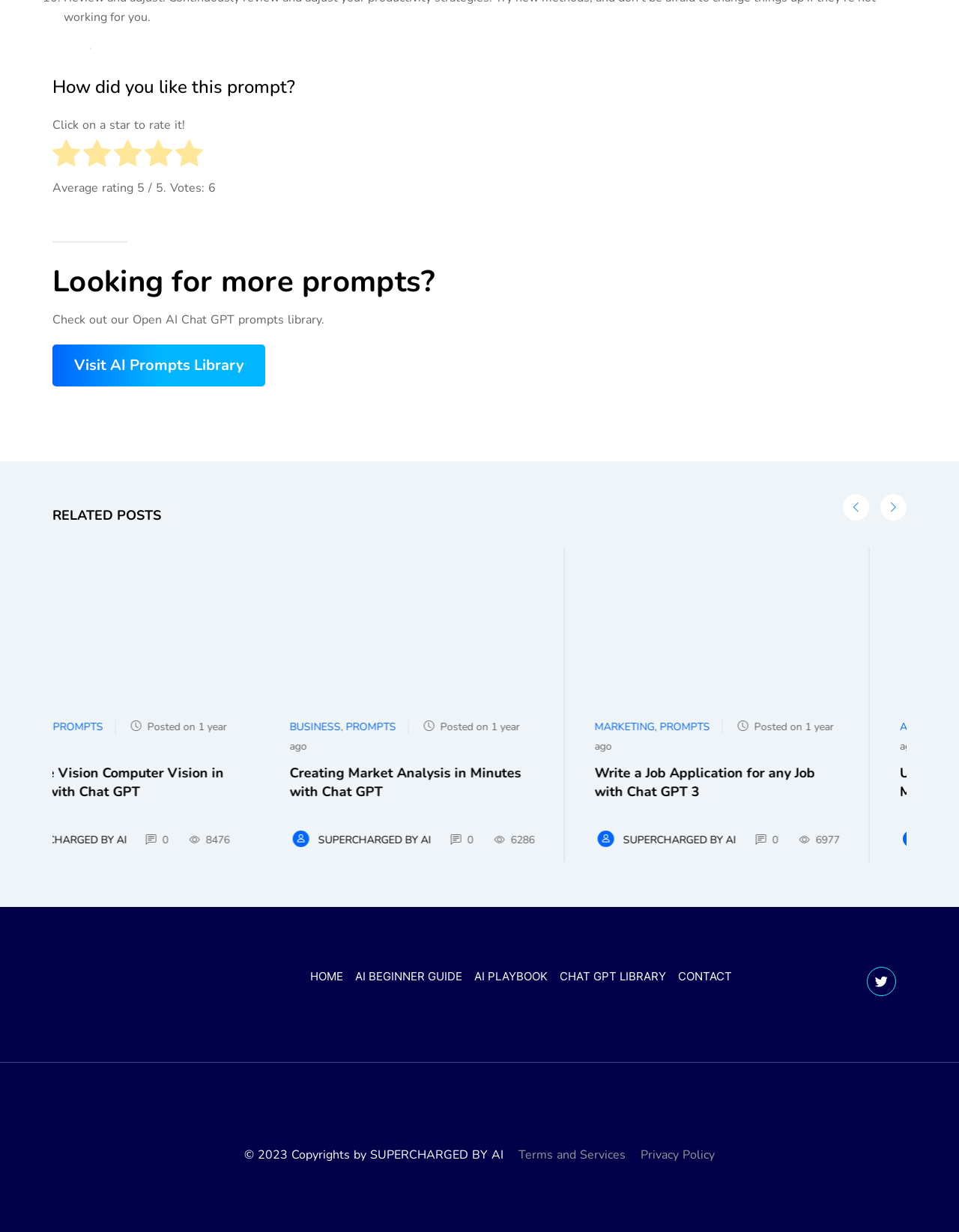Please locate the clickable area by providing the bounding box coordinates to follow this instruction: "Check Twitter".

[0.904, 0.785, 0.934, 0.808]